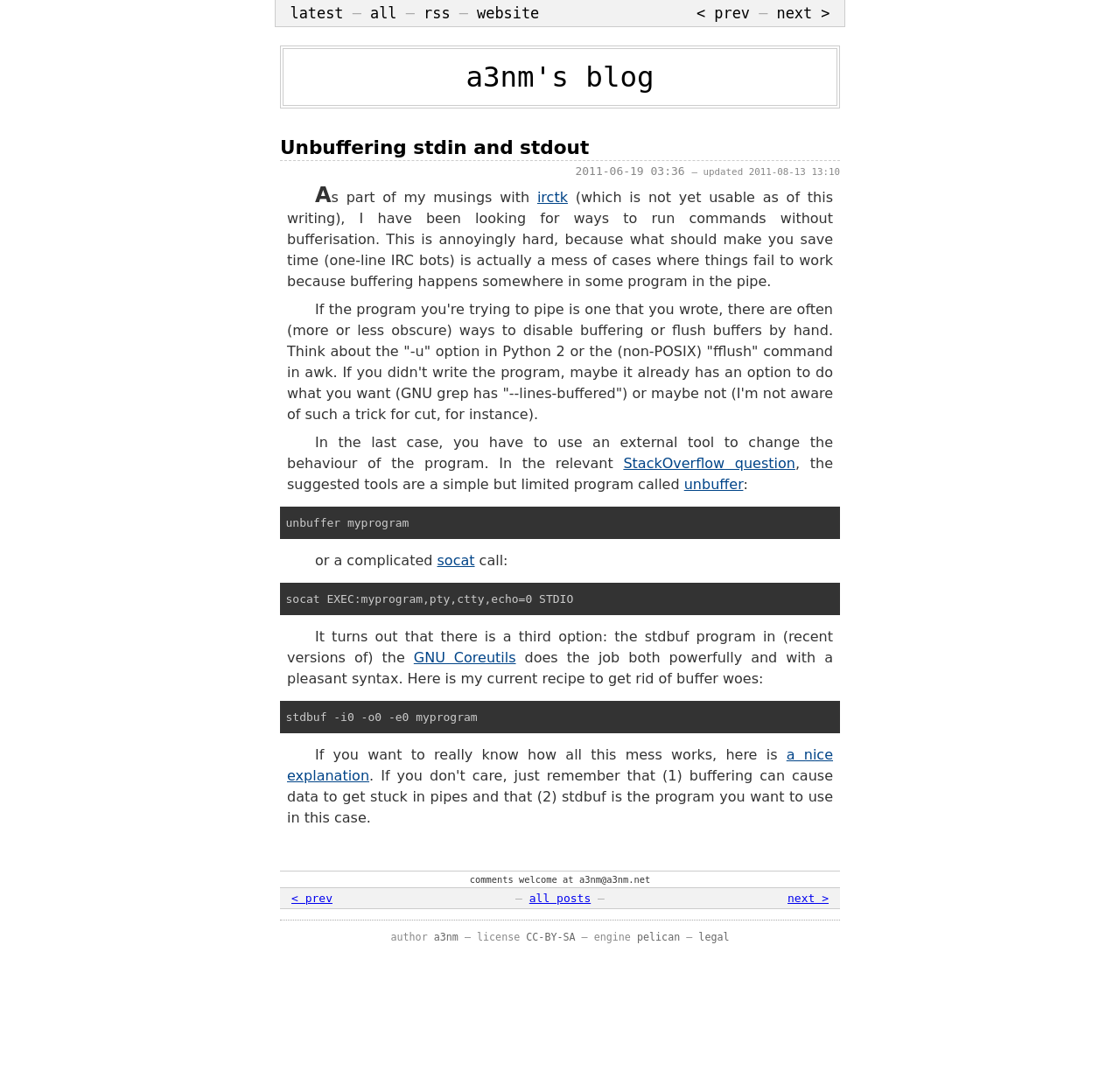What is the name of the program mentioned in the article?
Carefully analyze the image and provide a detailed answer to the question.

The name of the program mentioned in the article can be found in the paragraph that discusses ways to run commands without bufferisation. The program is called 'unbuffer', which is a simple but limited program that can be used to change the behavior of another program.